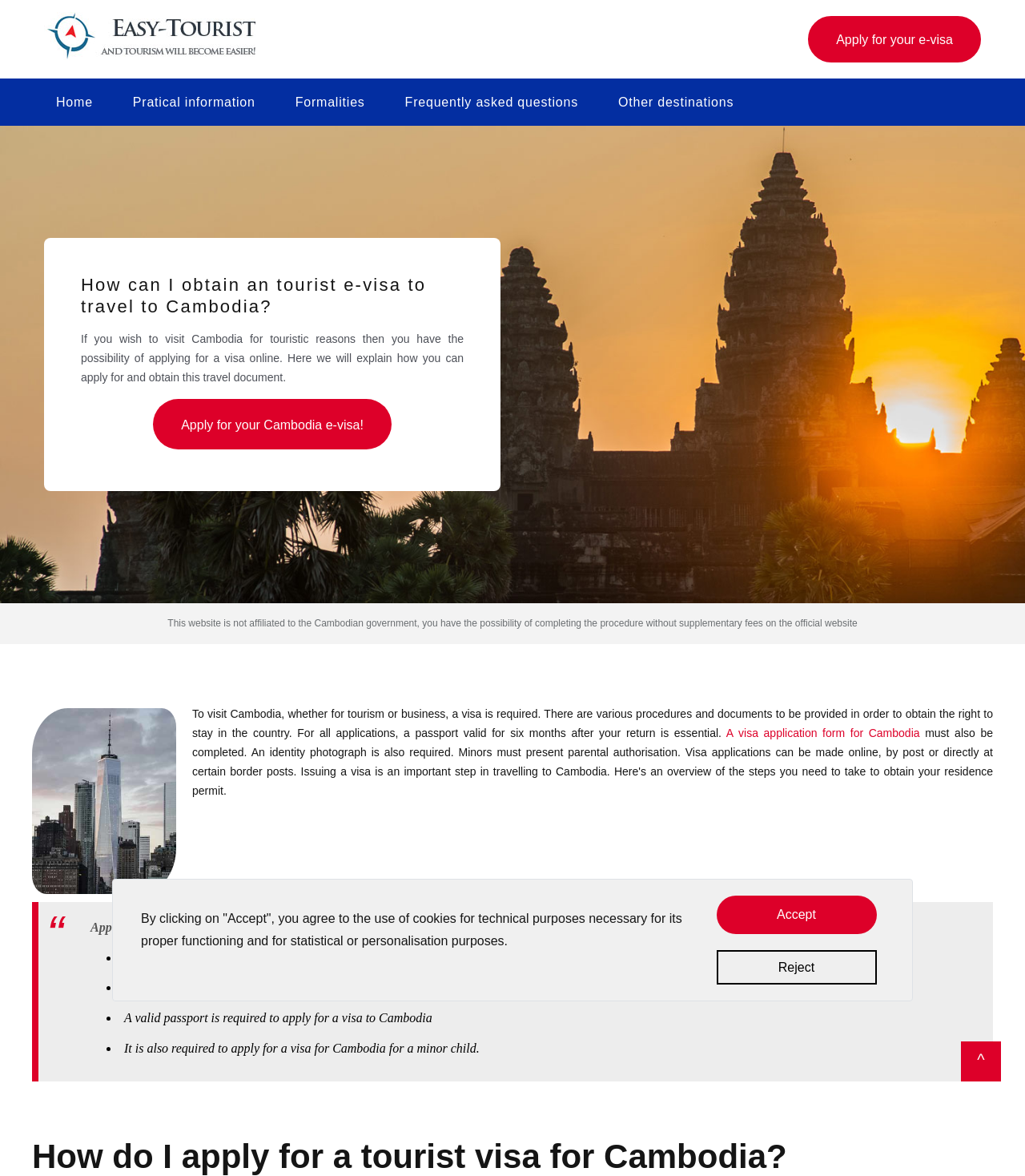Please identify the bounding box coordinates of the clickable area that will allow you to execute the instruction: "Apply for your e-visa".

[0.816, 0.028, 0.93, 0.04]